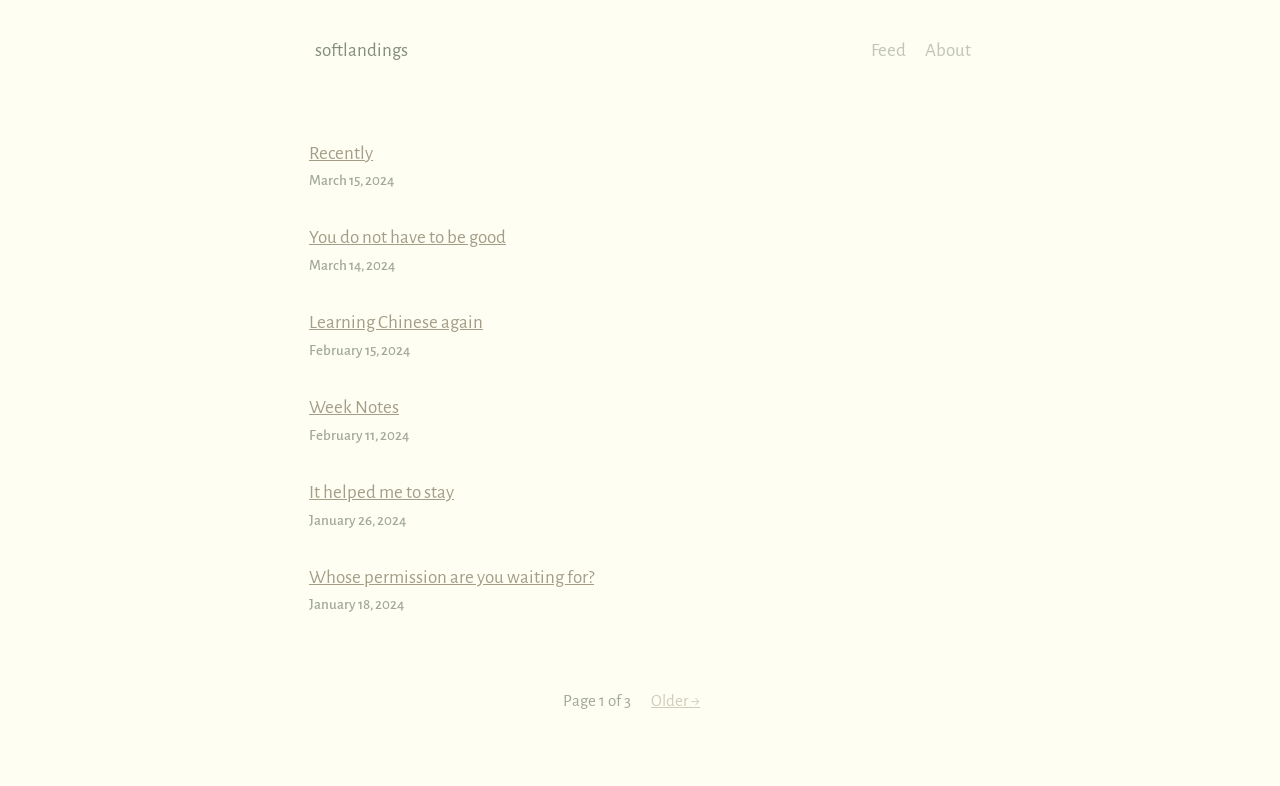Locate the bounding box coordinates of the clickable part needed for the task: "go to the homepage".

[0.241, 0.048, 0.319, 0.082]